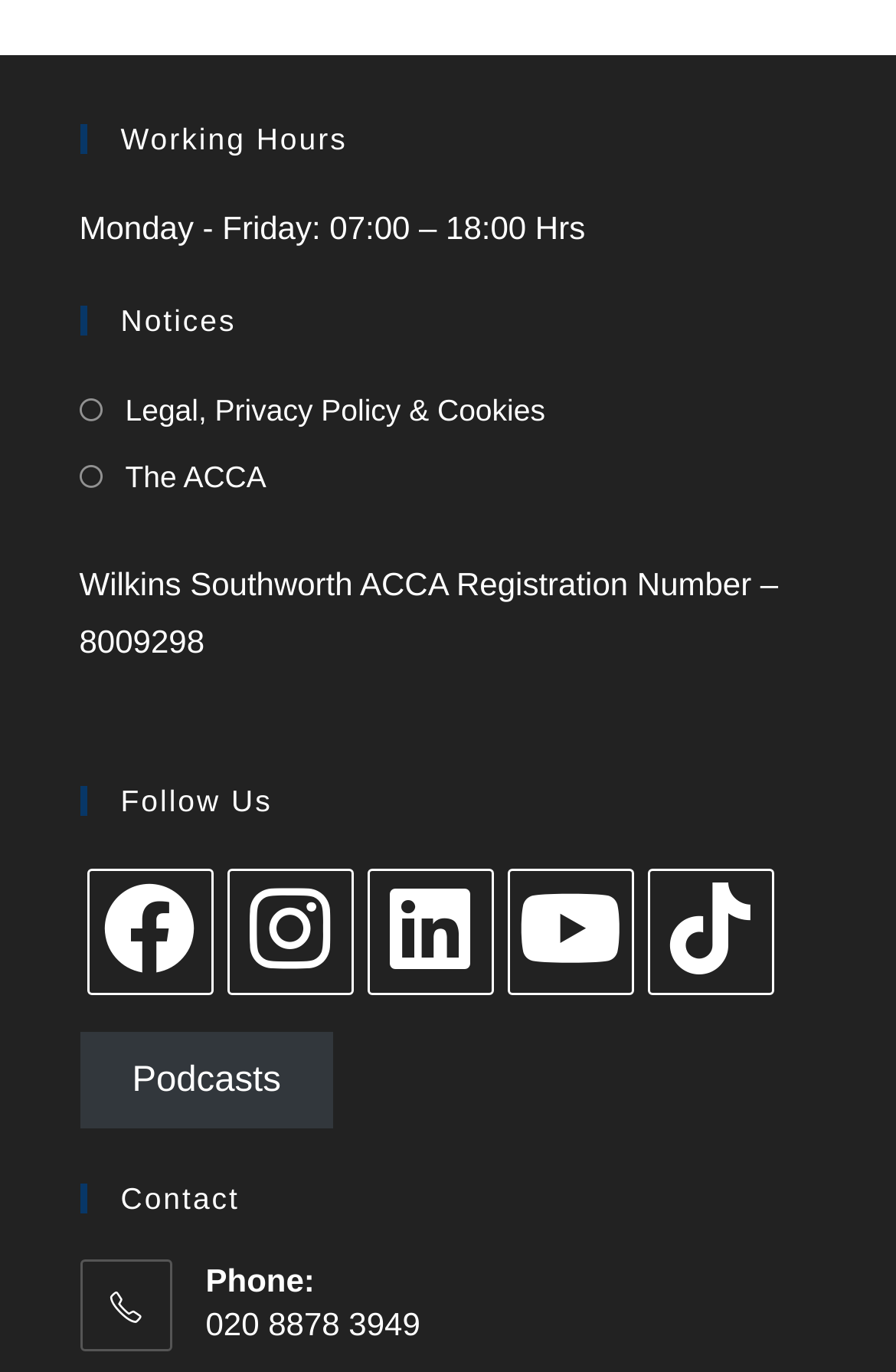Answer the question below using just one word or a short phrase: 
What is the phone number of the office?

020 8878 3949